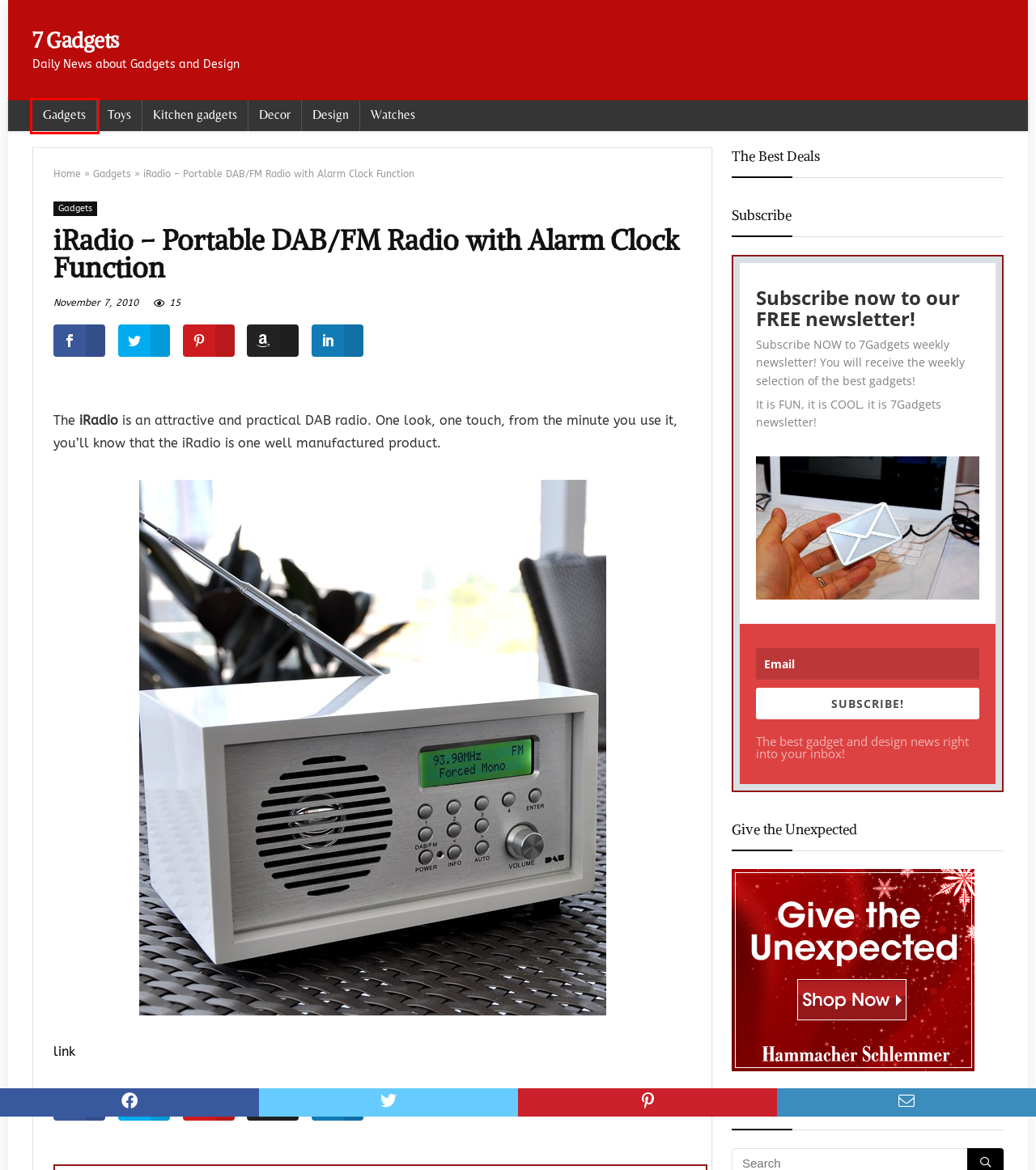You are provided with a screenshot of a webpage highlighting a UI element with a red bounding box. Choose the most suitable webpage description that matches the new page after clicking the element in the bounding box. Here are the candidates:
A. Toys
B. Gadgets
C. Decor
D. Design
E. Watches
F. Kitchen gadgets
G. Fire up
H. Atari Game Headband

B